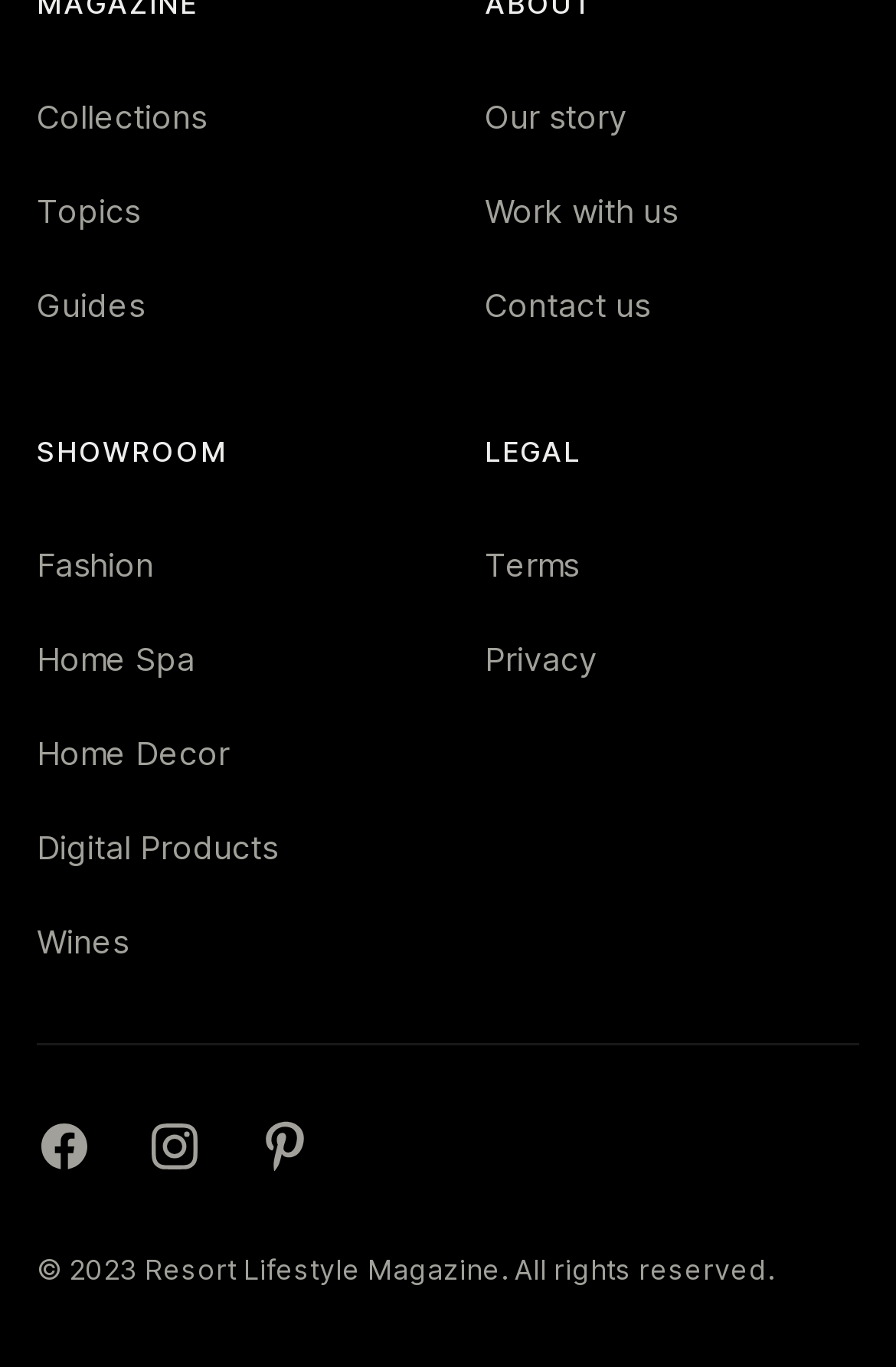Identify the bounding box coordinates of the element to click to follow this instruction: 'Read about our story'. Ensure the coordinates are four float values between 0 and 1, provided as [left, top, right, bottom].

[0.541, 0.07, 0.7, 0.099]